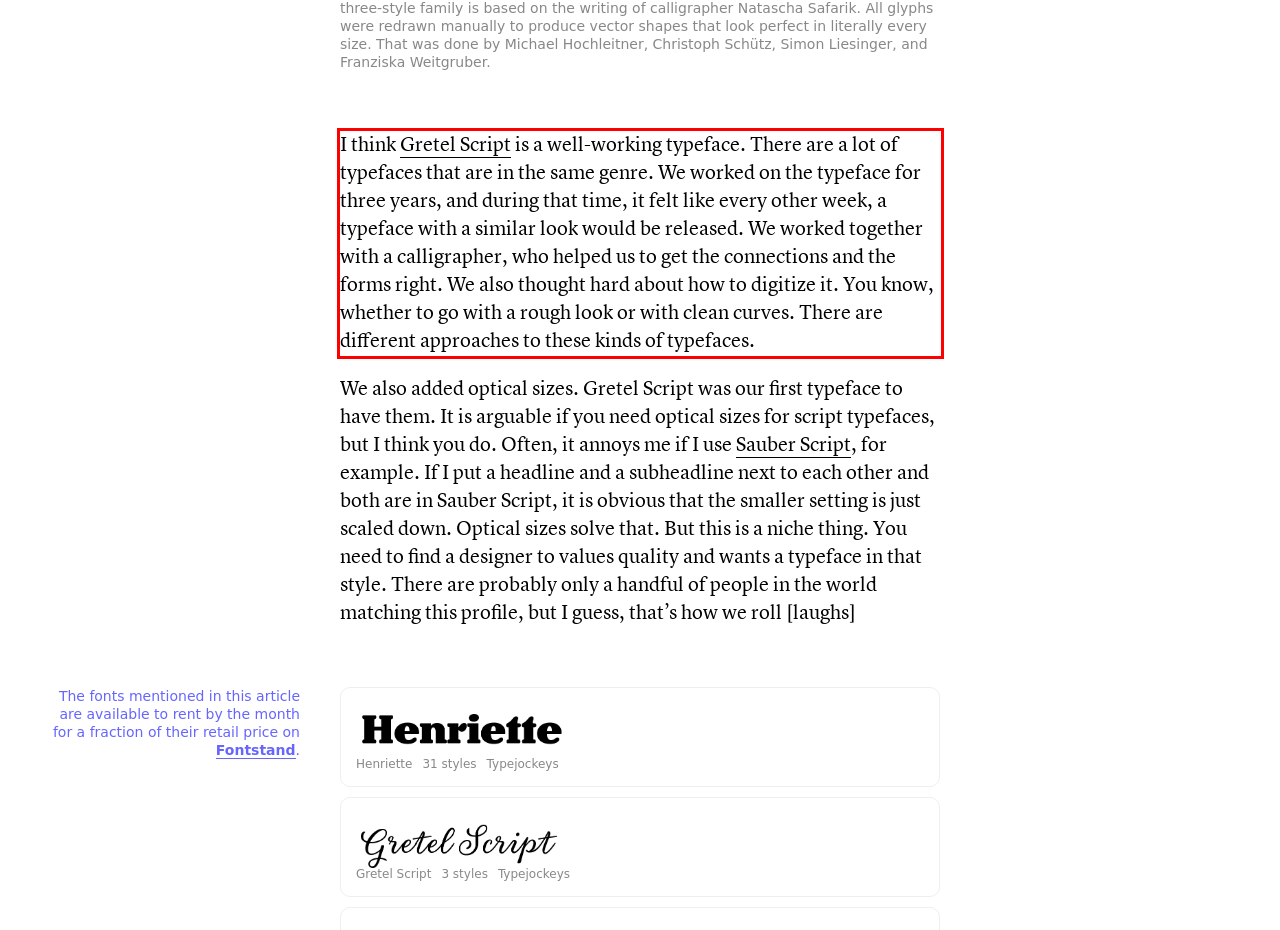Identify and transcribe the text content enclosed by the red bounding box in the given screenshot.

I think Gretel Script is a well-working typeface. There are a lot of typefaces that are in the same genre. We worked on the typeface for three years, and during that time, it felt like every other week, a typeface with a similar look would be released. We worked together with a calligrapher, who helped us to get the connections and the forms right. We also thought hard about how to digitize it. You know, whether to go with a rough look or with clean curves. There are different approaches to these kinds of typefaces.